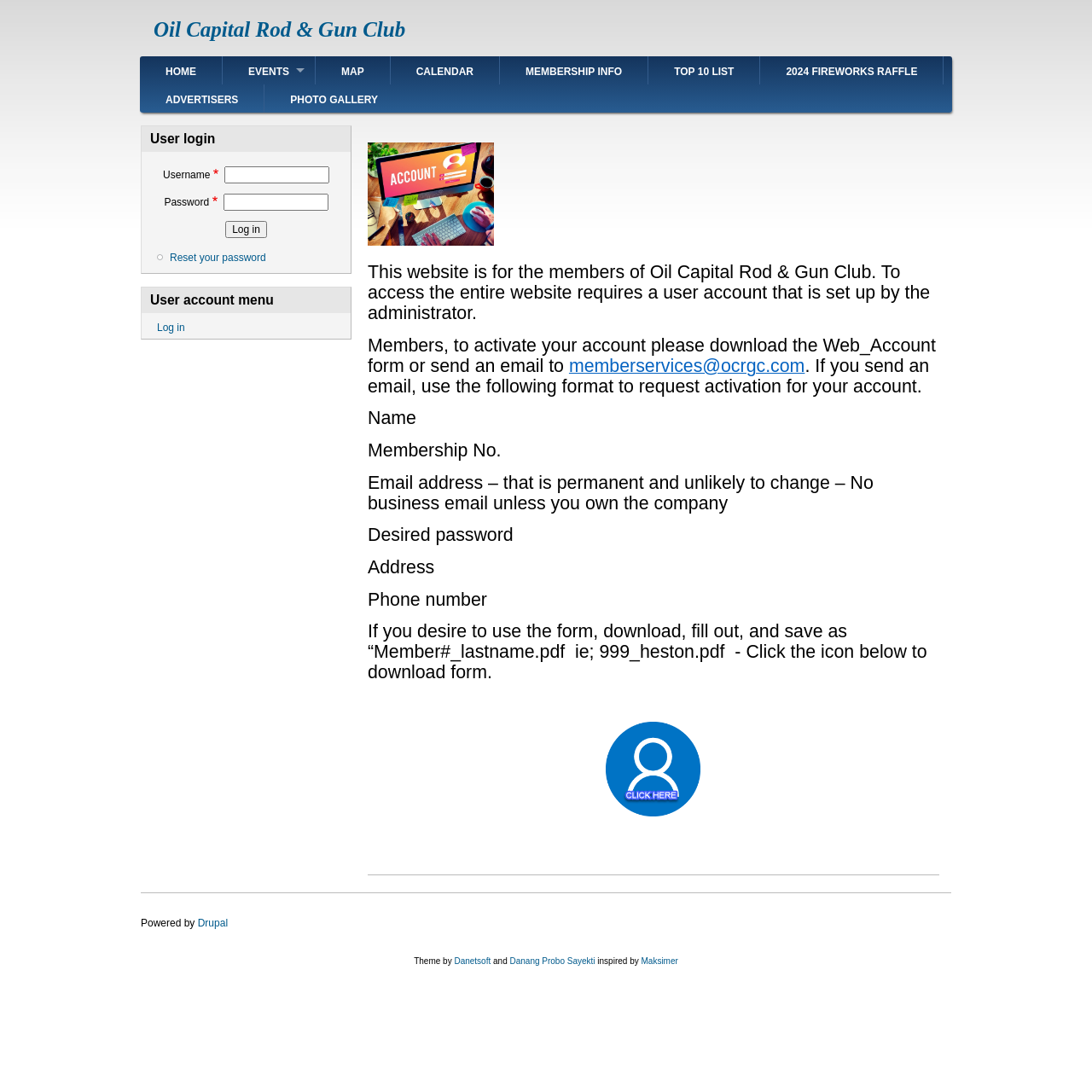Locate the bounding box coordinates of the clickable element to fulfill the following instruction: "Click on the 'Identifying Common Garden Pests' link". Provide the coordinates as four float numbers between 0 and 1 in the format [left, top, right, bottom].

None